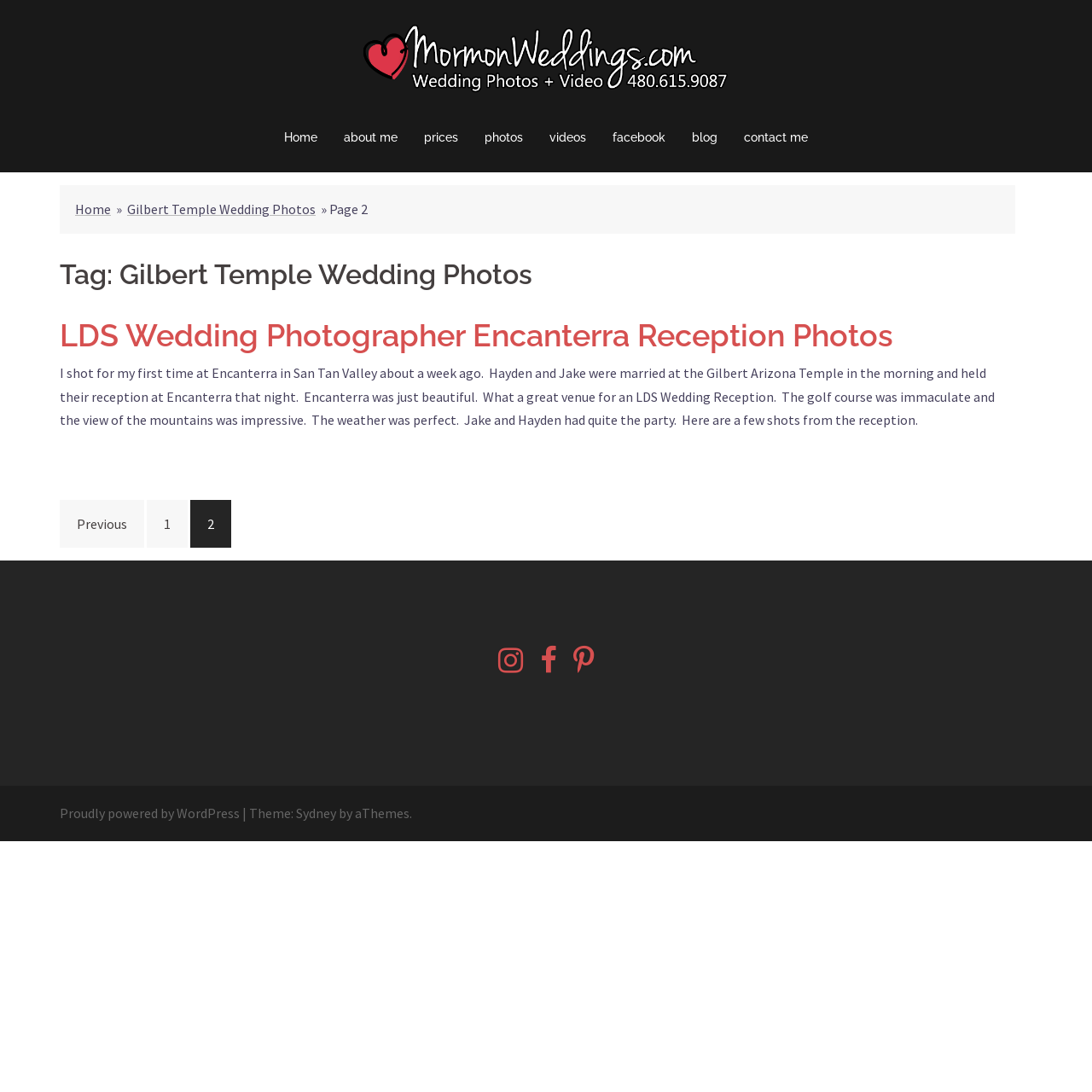Indicate the bounding box coordinates of the clickable region to achieve the following instruction: "visit facebook page."

[0.561, 0.117, 0.609, 0.136]